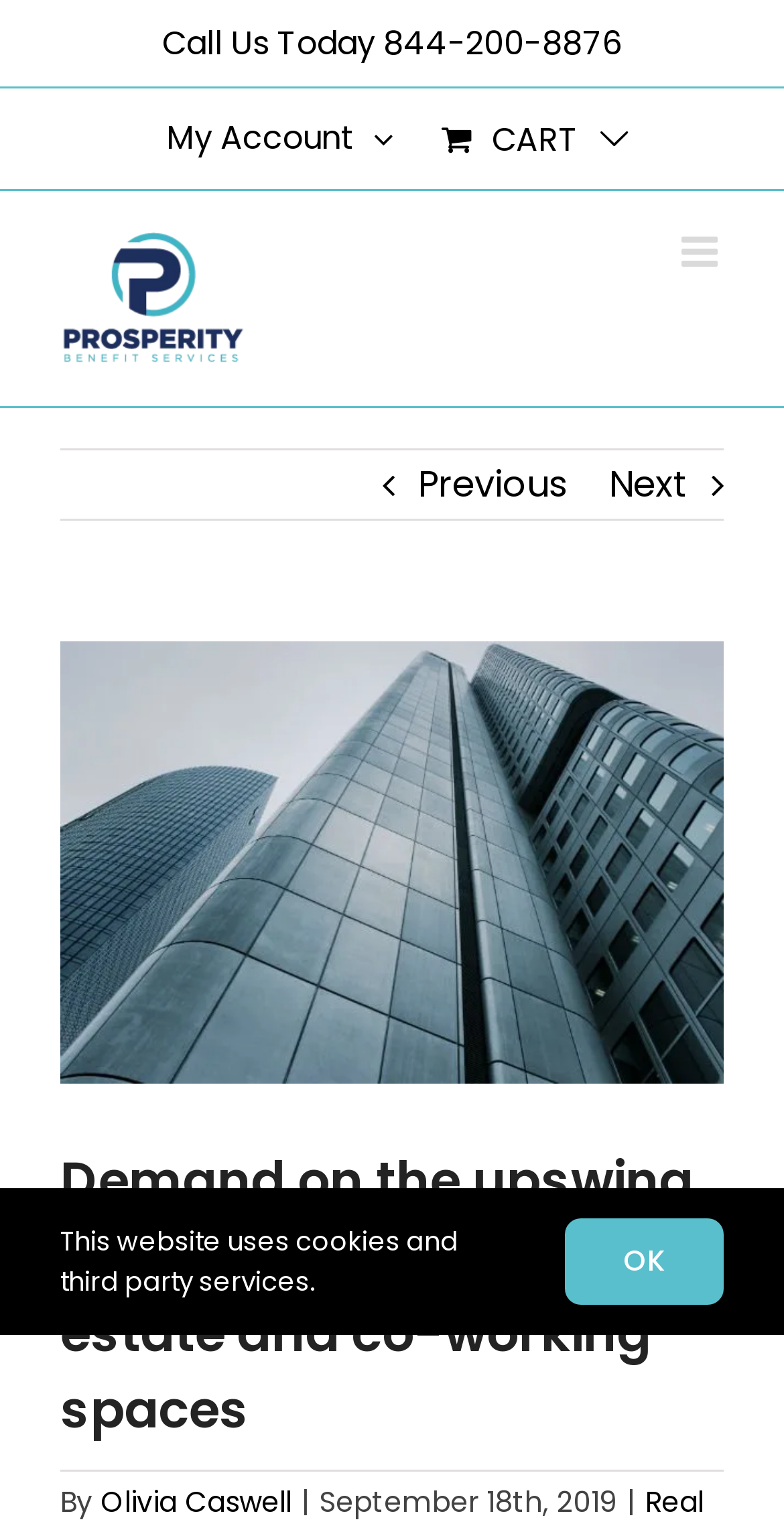What is the author of the article?
From the image, provide a succinct answer in one word or a short phrase.

Olivia Caswell